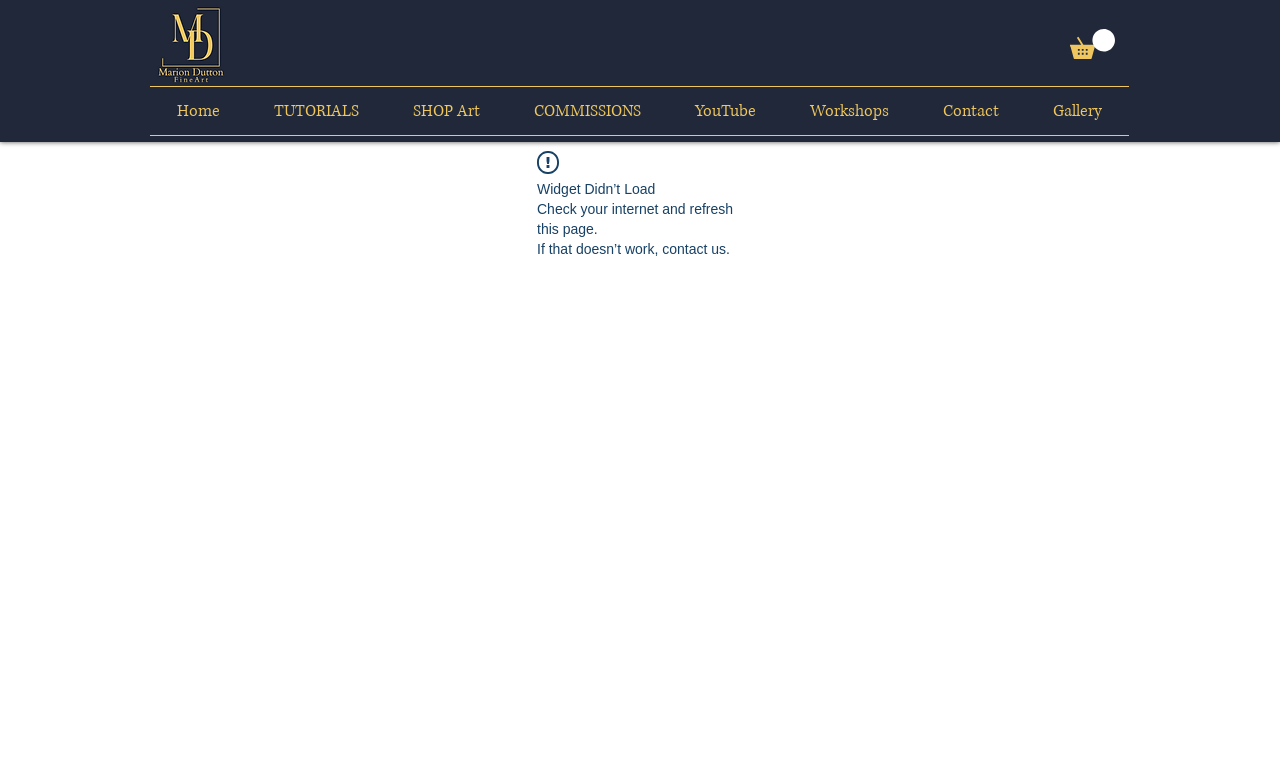Find the bounding box of the element with the following description: "September 2022". The coordinates must be four float numbers between 0 and 1, formatted as [left, top, right, bottom].

None